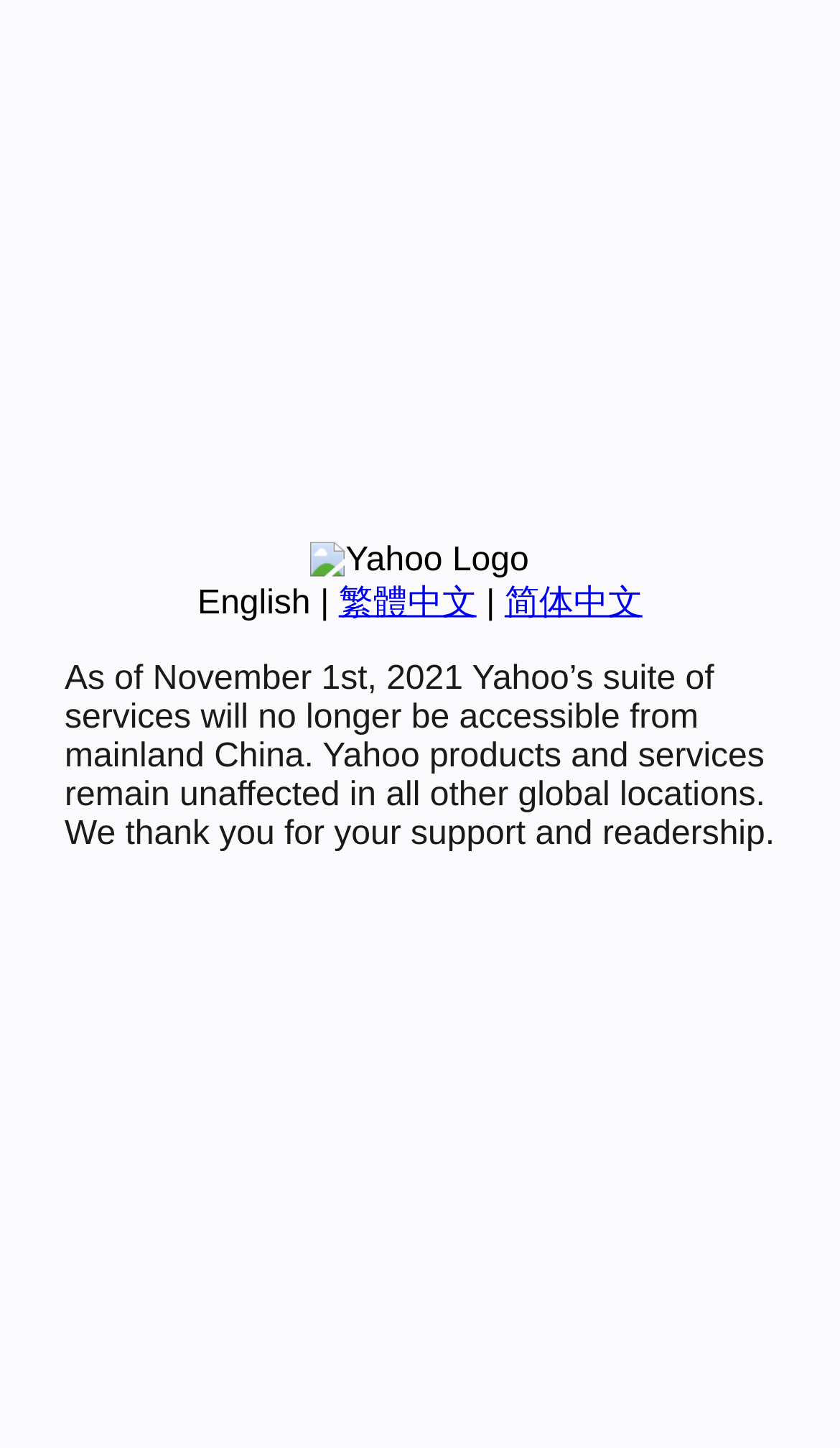Give the bounding box coordinates for the element described by: "繁體中文".

[0.403, 0.404, 0.567, 0.429]